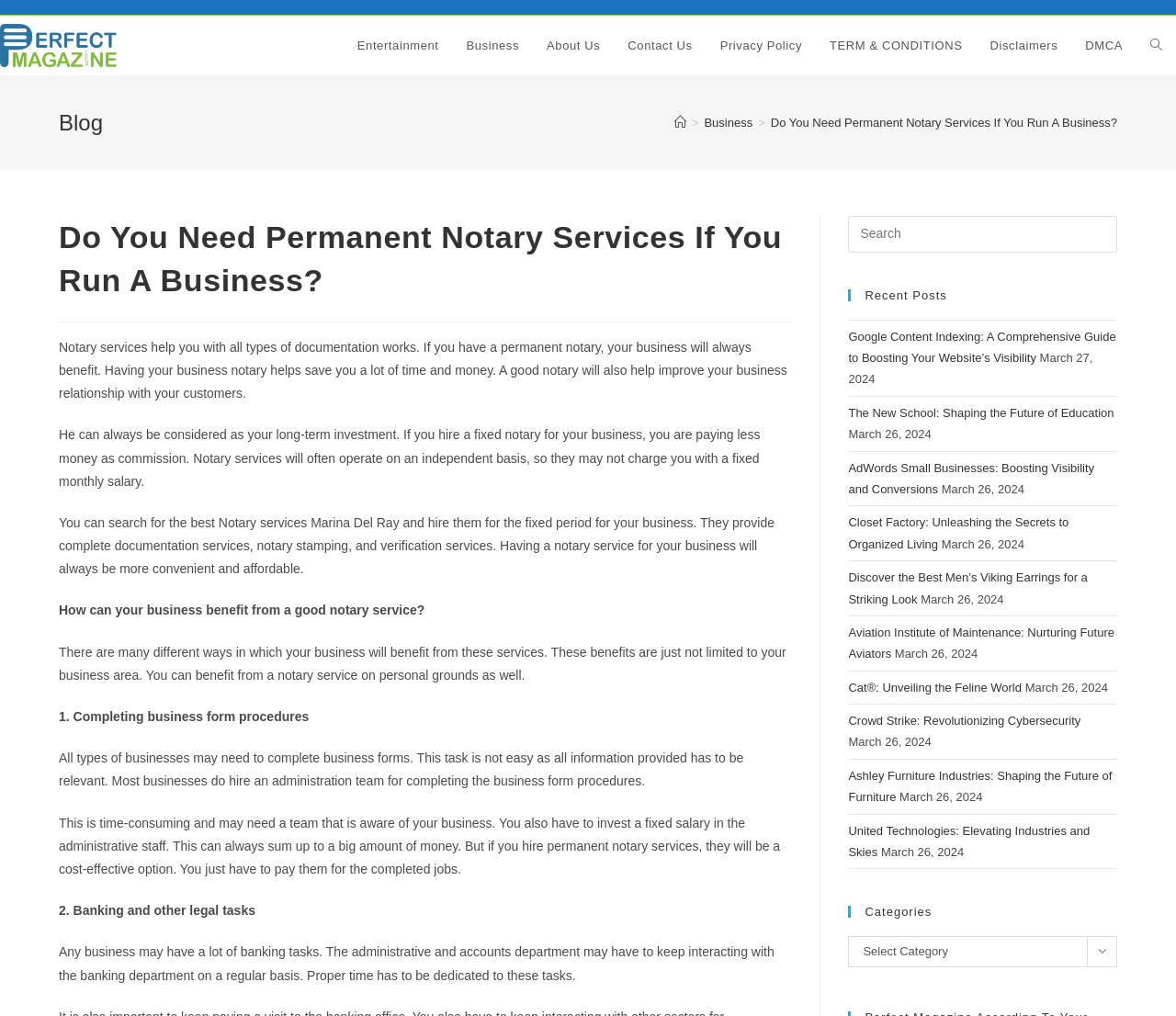Look at the image and answer the question in detail:
What is the name of the business form procedure mentioned?

The webpage mentions that notary services can help with completing business form procedures, which is a time-consuming task that requires relevant information. This task can be outsourced to a notary service, making it a cost-effective option.